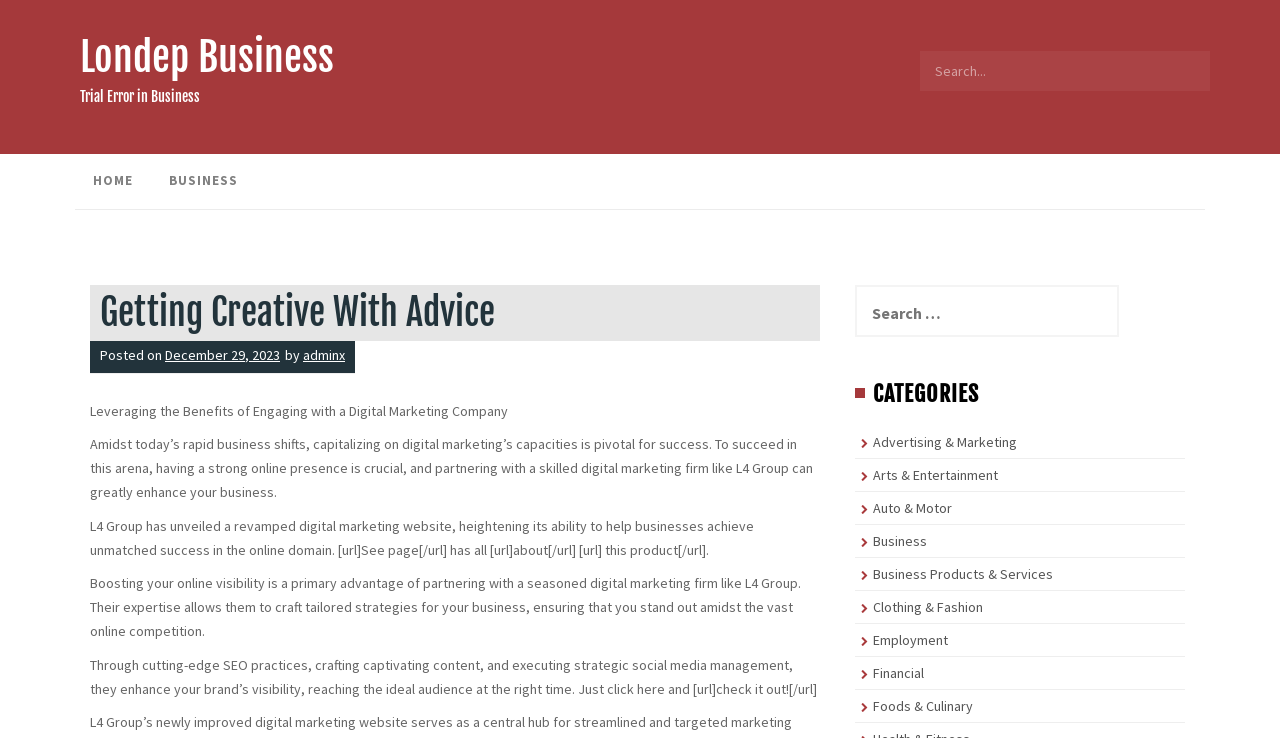What categories are available on the webpage?
Carefully analyze the image and provide a thorough answer to the question.

The webpage has a section labeled 'CATEGORIES' which lists multiple categories, including 'Advertising & Marketing', 'Arts & Entertainment', 'Auto & Motor', and others. These categories are presented as link elements.